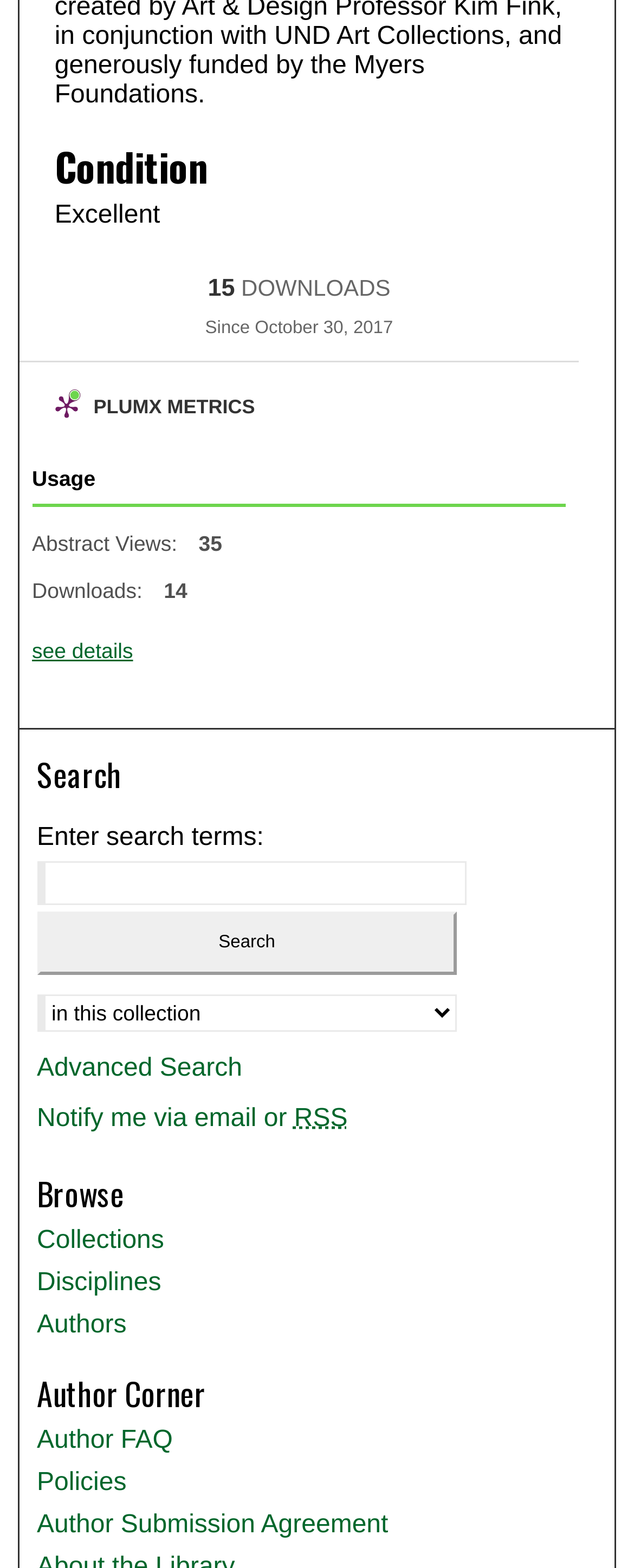Please identify the bounding box coordinates of the element on the webpage that should be clicked to follow this instruction: "See details". The bounding box coordinates should be given as four float numbers between 0 and 1, formatted as [left, top, right, bottom].

[0.03, 0.34, 0.914, 0.379]